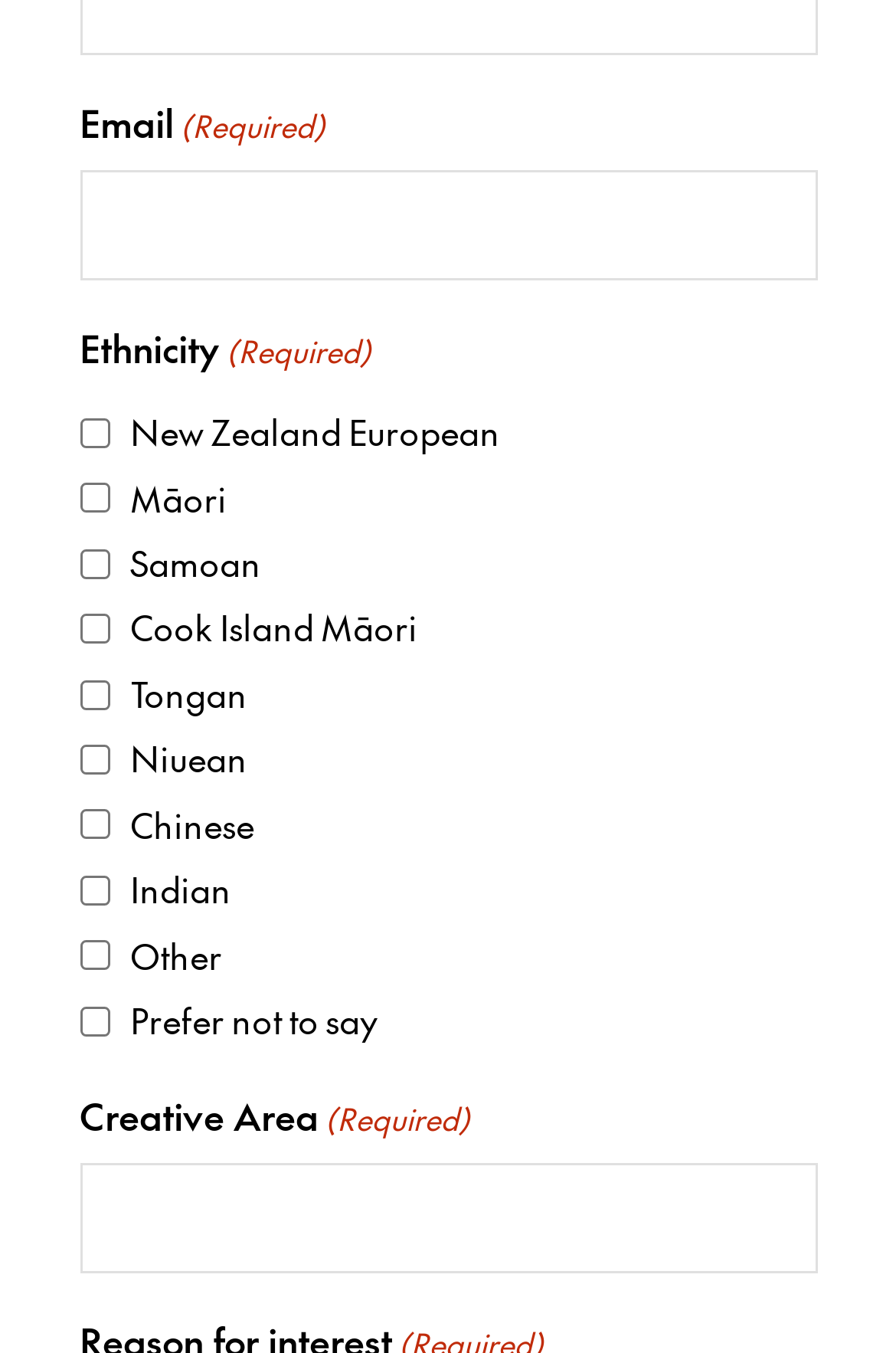Determine the bounding box coordinates of the area to click in order to meet this instruction: "Choose creative area".

[0.088, 0.86, 0.912, 0.942]